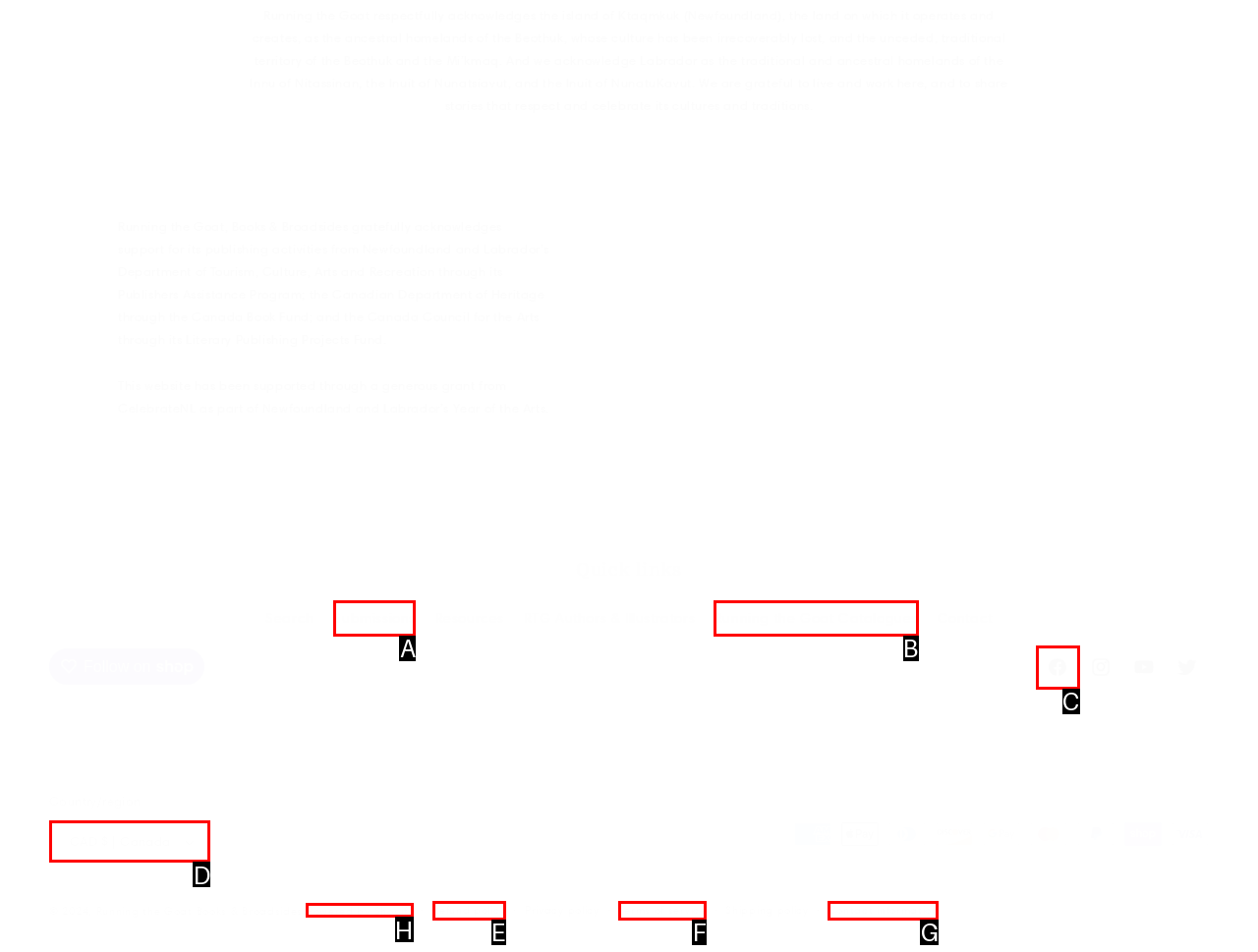Look at the description: Refund policy
Determine the letter of the matching UI element from the given choices.

E